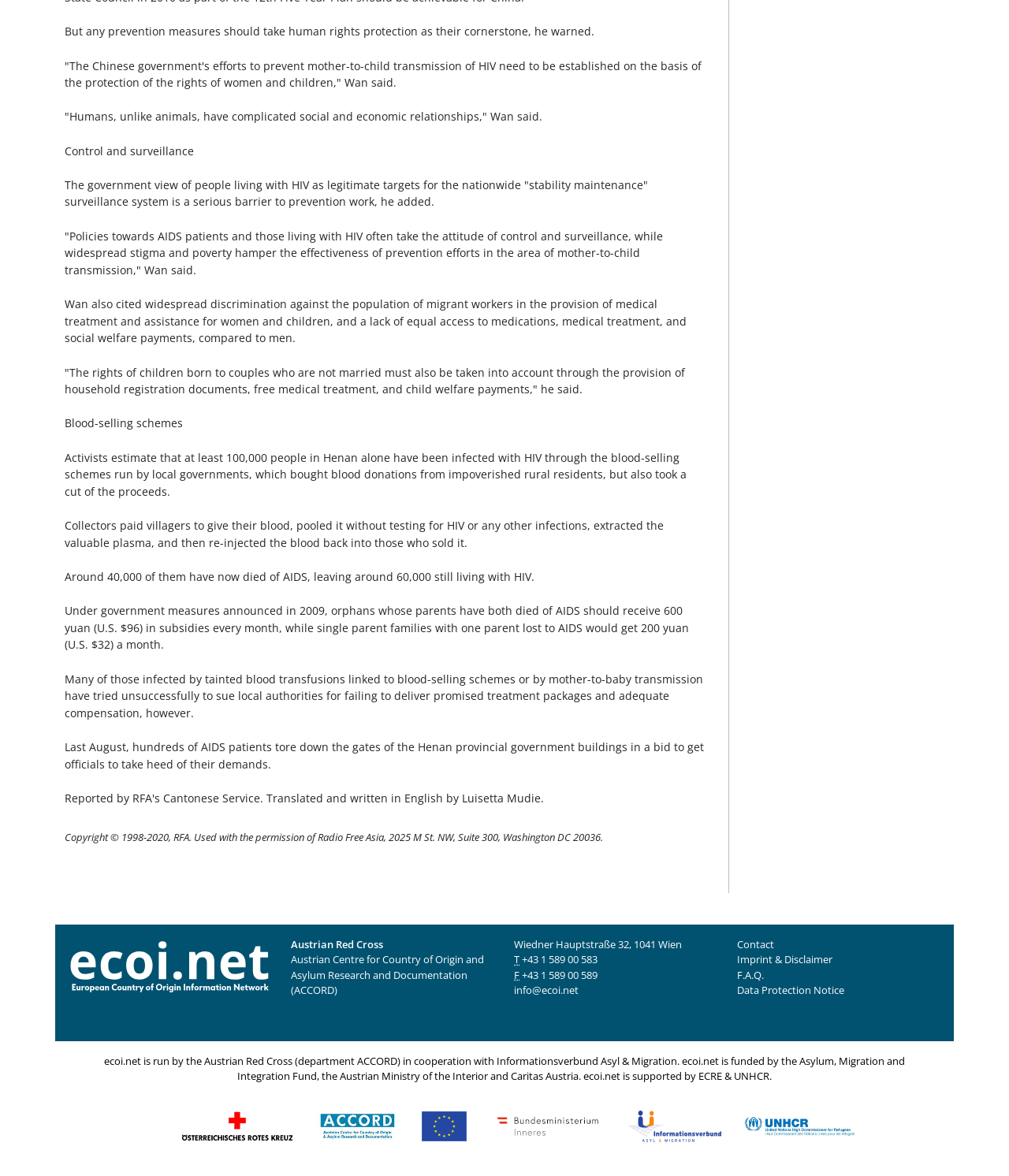Please give the bounding box coordinates of the area that should be clicked to fulfill the following instruction: "visit ecoi.net". The coordinates should be in the format of four float numbers from 0 to 1, i.e., [left, top, right, bottom].

[0.067, 0.816, 0.27, 0.828]